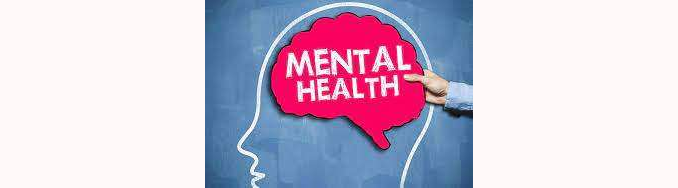Give a one-word or phrase response to the following question: What is the hand symbolizing?

Support or intervention